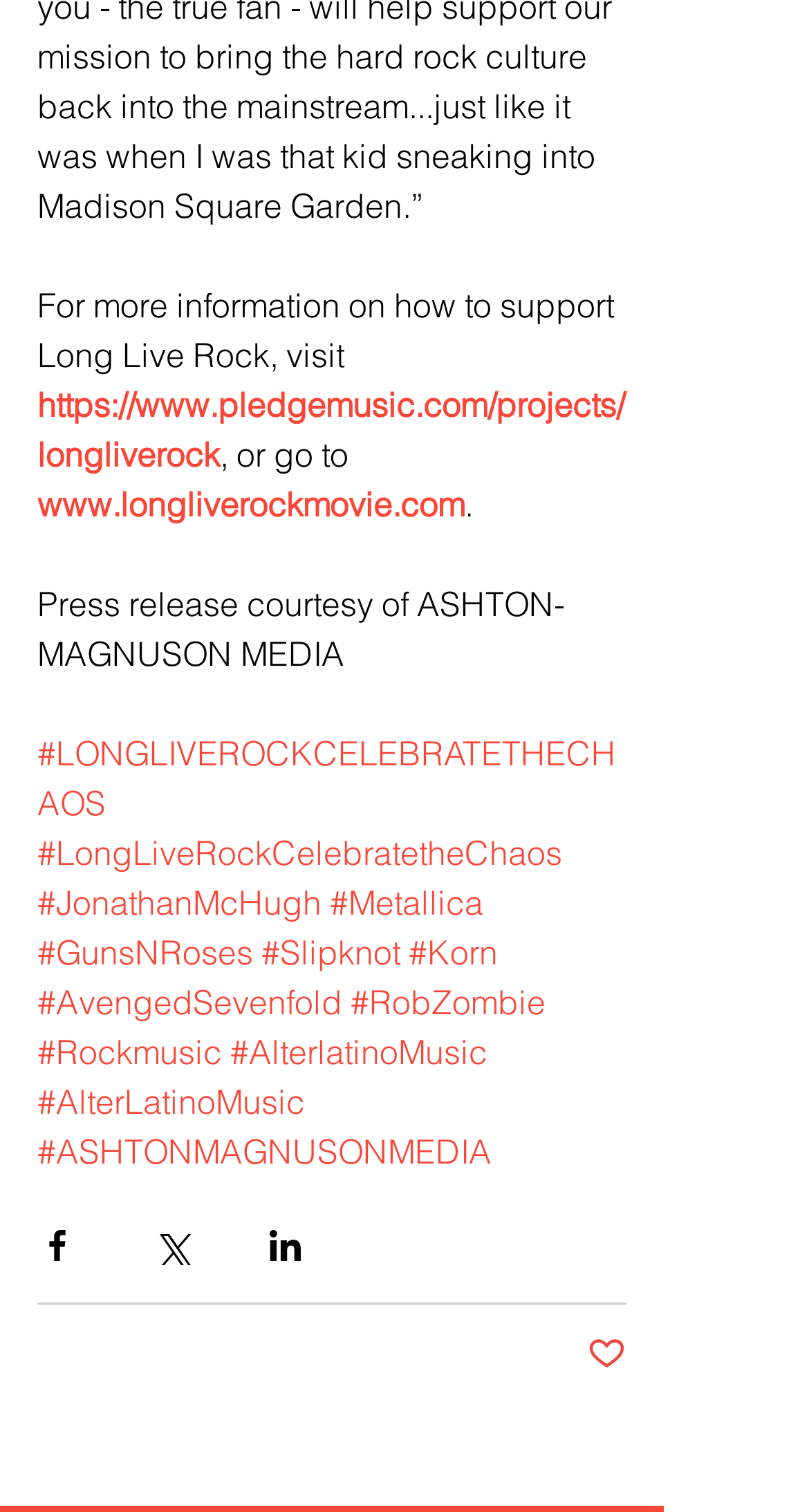Based on the visual content of the image, answer the question thoroughly: What is the URL of the PledgeMusic project?

The URL of the PledgeMusic project can be found in the link element with the text 'https://www.pledgemusic.com/projects/longliverock' which is located at the top of the webpage.